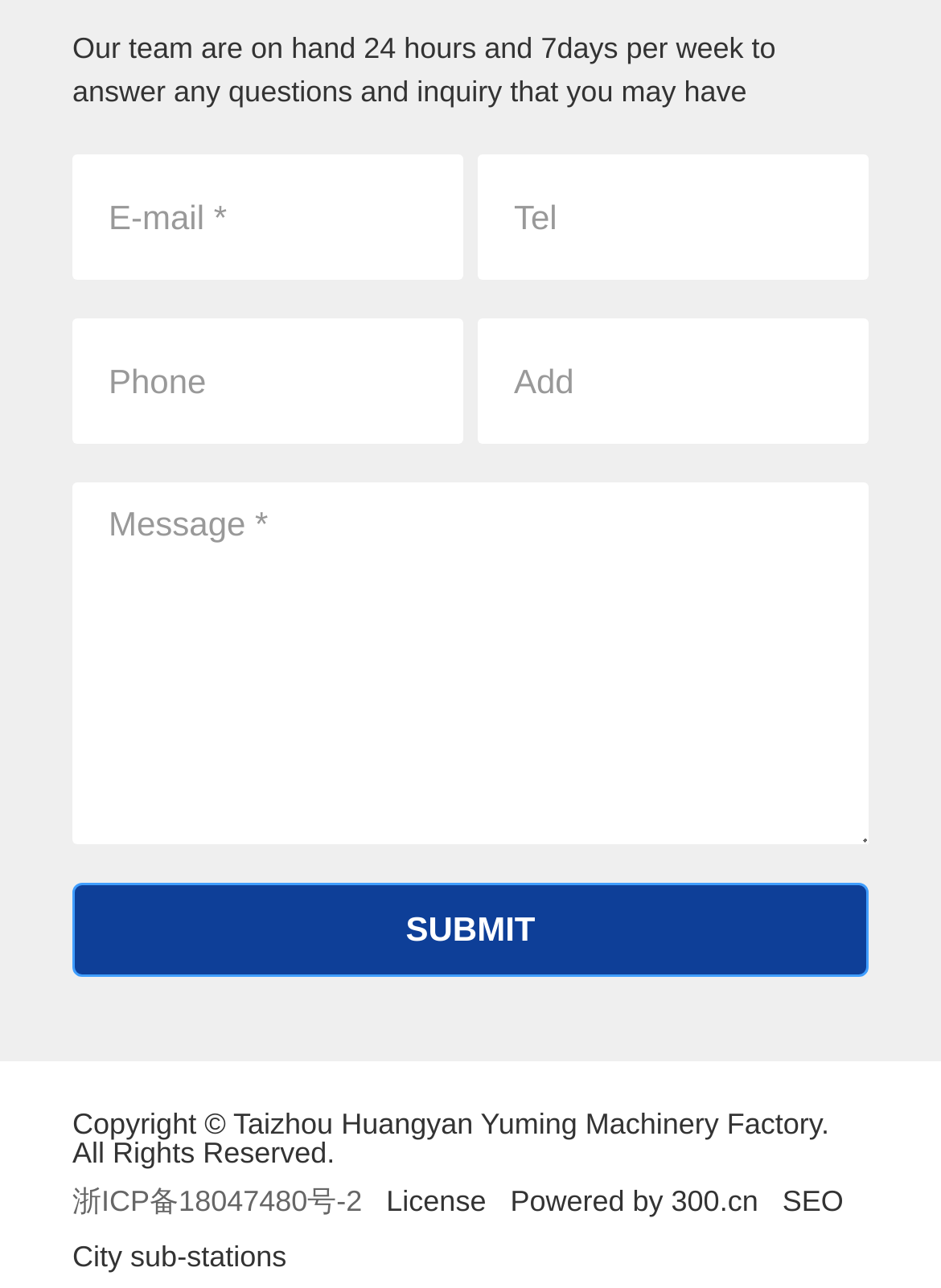Find the UI element described as: "Powered by 300.cn" and predict its bounding box coordinates. Ensure the coordinates are four float numbers between 0 and 1, [left, top, right, bottom].

[0.542, 0.92, 0.806, 0.946]